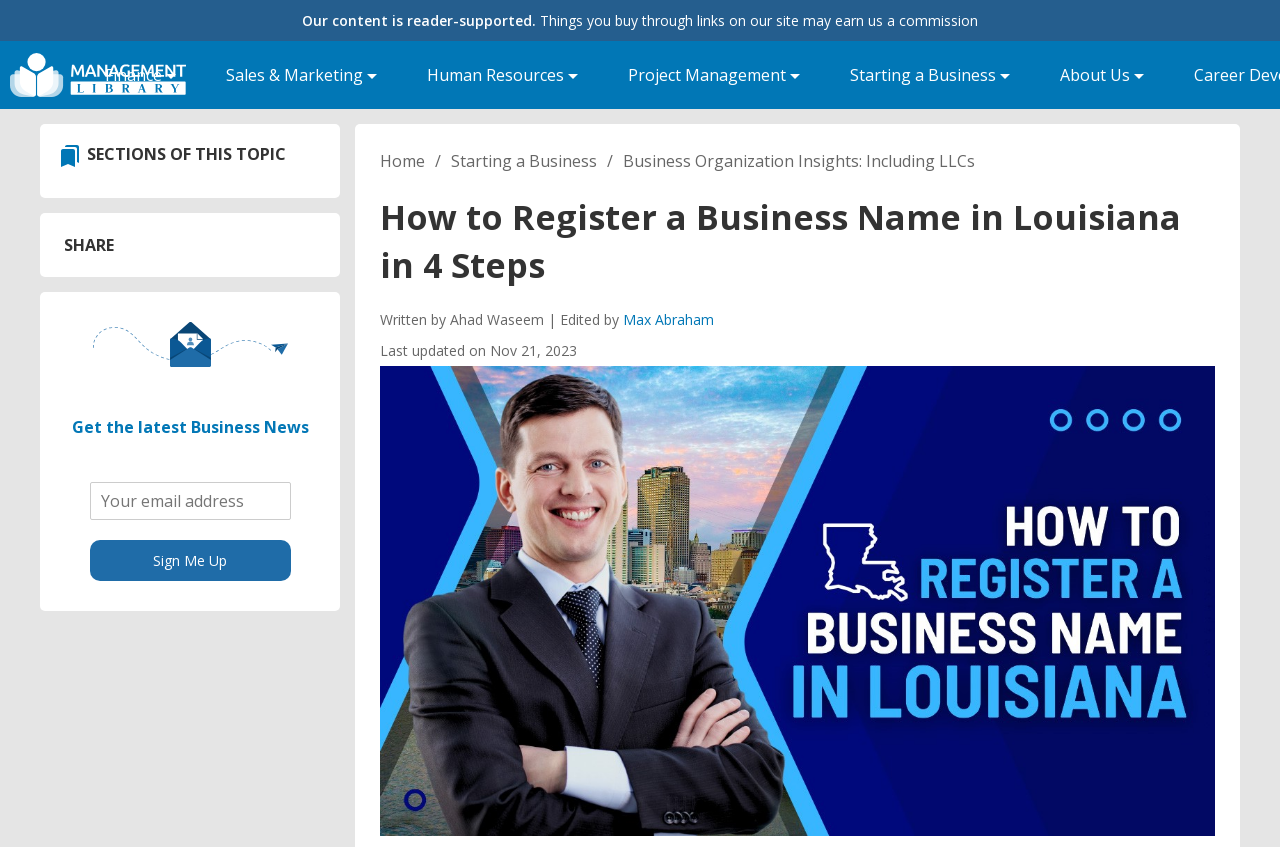Find and specify the bounding box coordinates that correspond to the clickable region for the instruction: "Subscribe to the newsletter by clicking the 'Sign Me Up' button".

[0.07, 0.638, 0.227, 0.686]